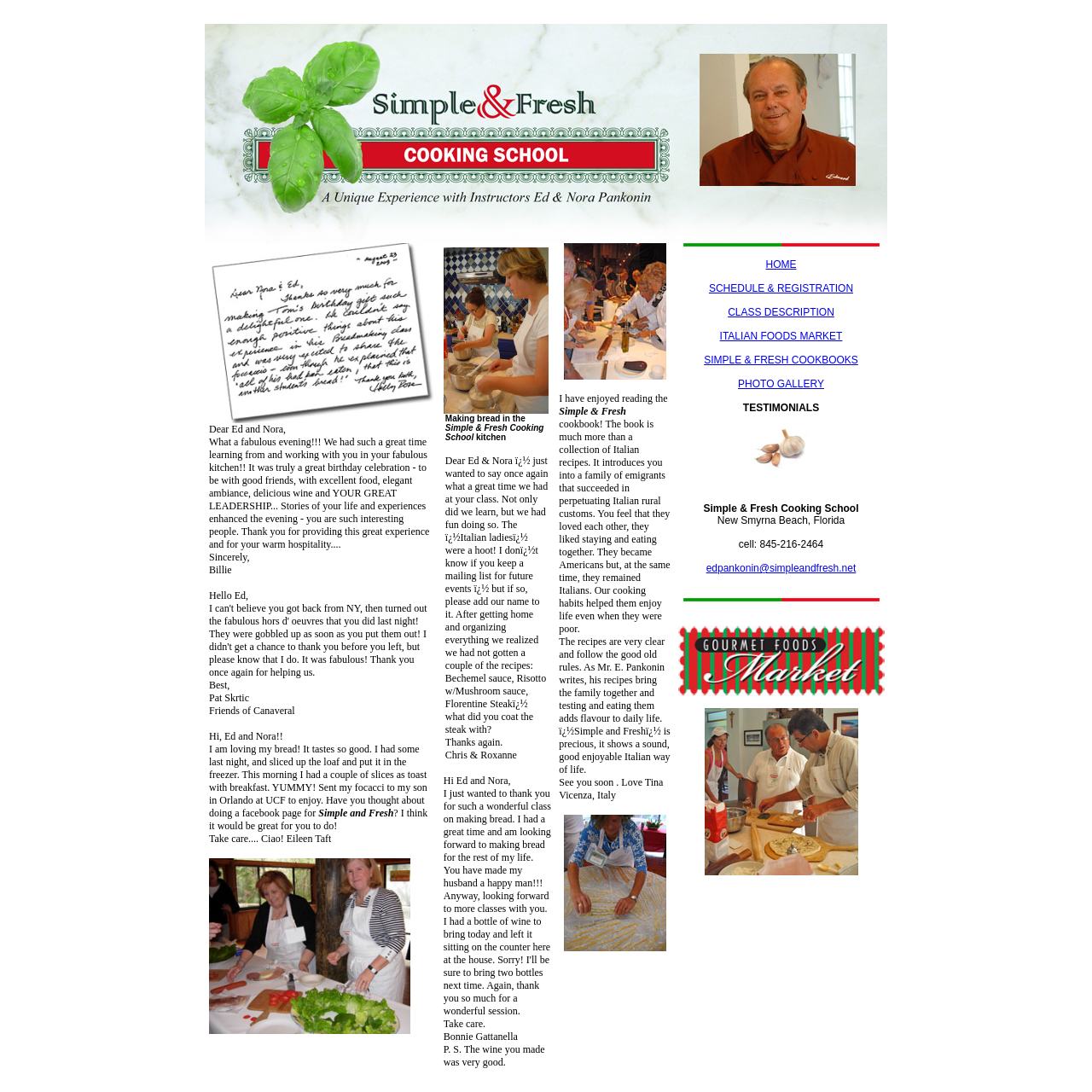Give a one-word or short-phrase answer to the following question: 
What is the phone number of the cooking school?

845-216-2464